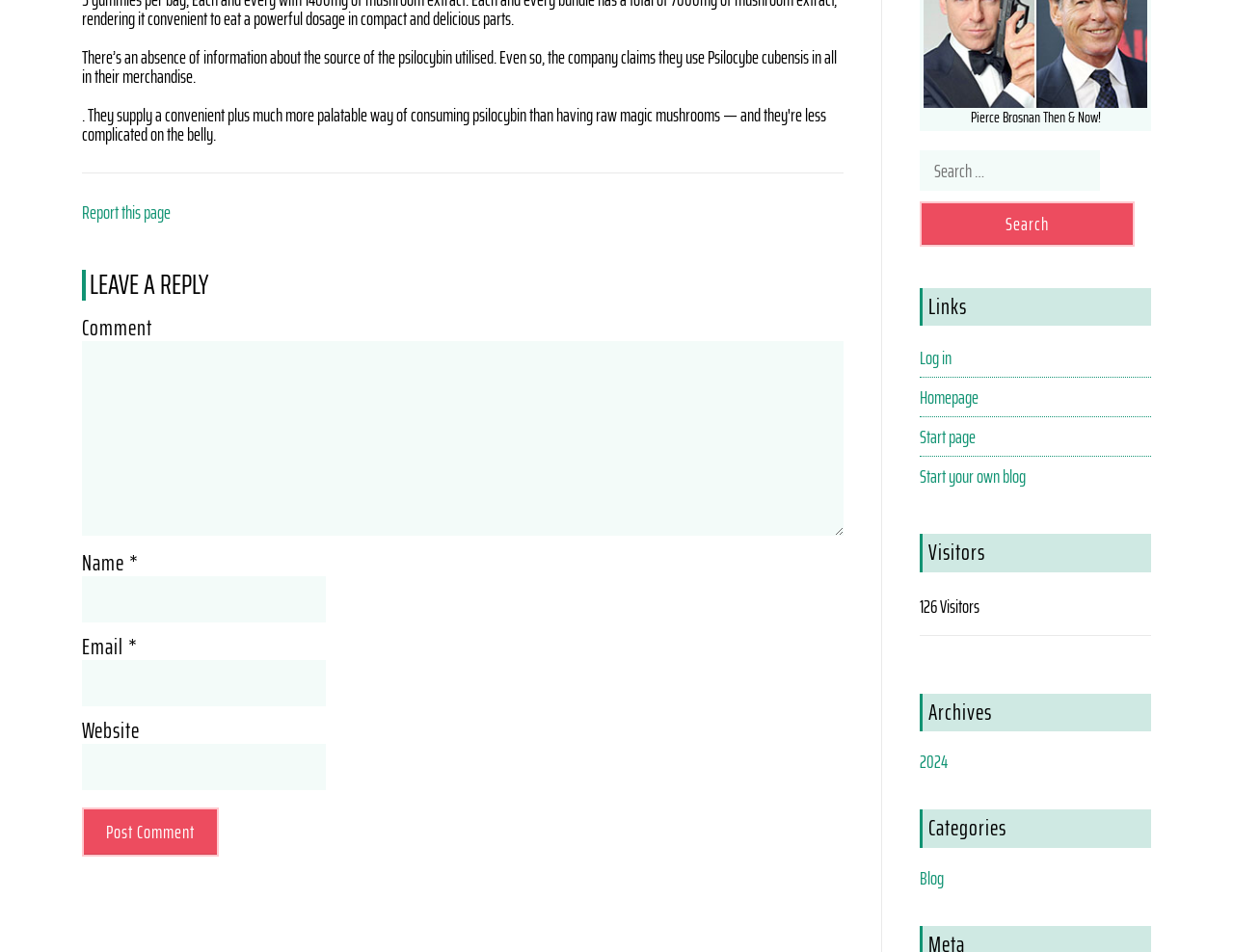Specify the bounding box coordinates of the area to click in order to execute this command: 'Click on the 'CONTACT US' link'. The coordinates should consist of four float numbers ranging from 0 to 1, and should be formatted as [left, top, right, bottom].

None